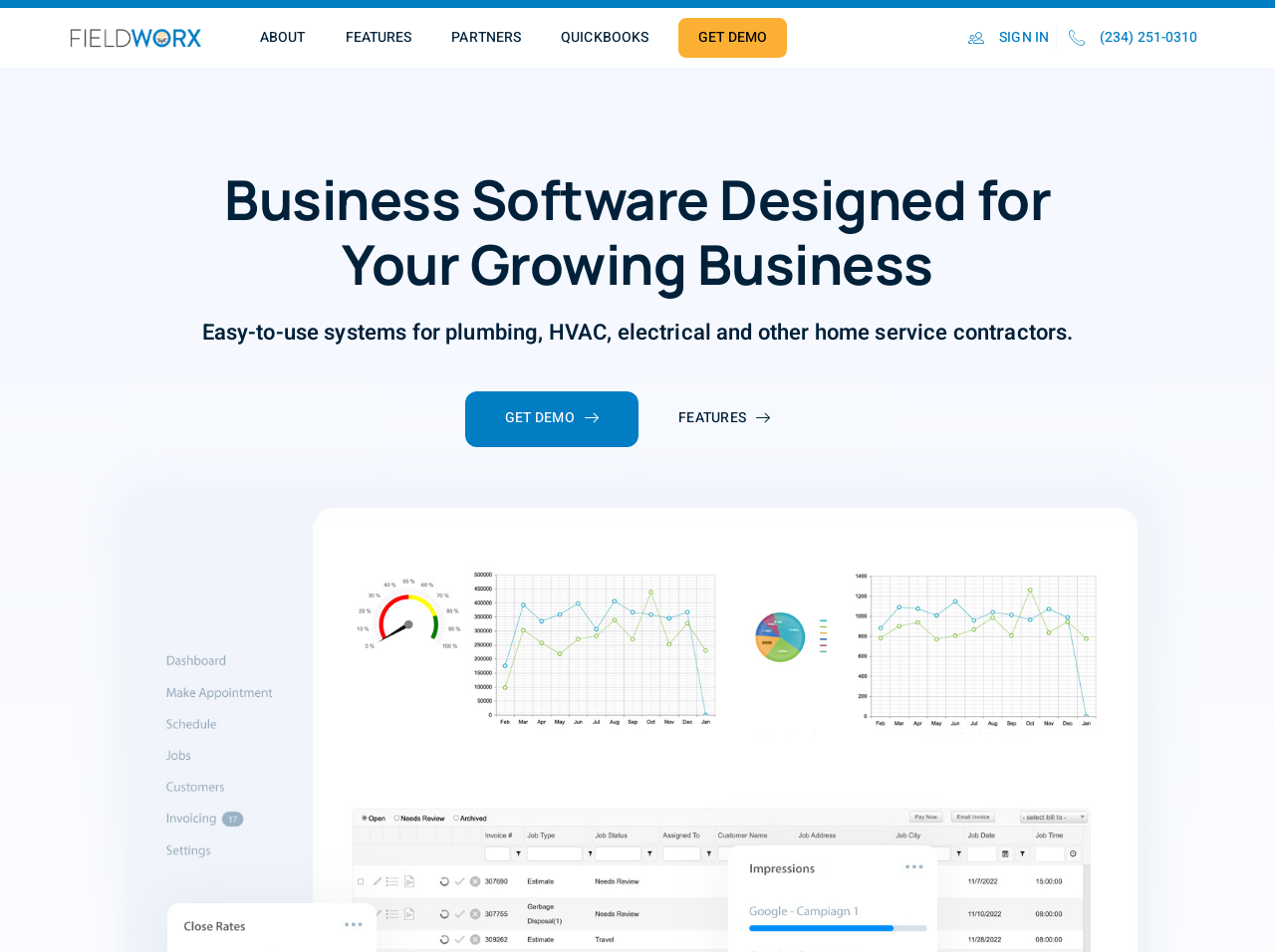Specify the bounding box coordinates of the element's region that should be clicked to achieve the following instruction: "sign in to the account". The bounding box coordinates consist of four float numbers between 0 and 1, in the format [left, top, right, bottom].

[0.756, 0.027, 0.823, 0.052]